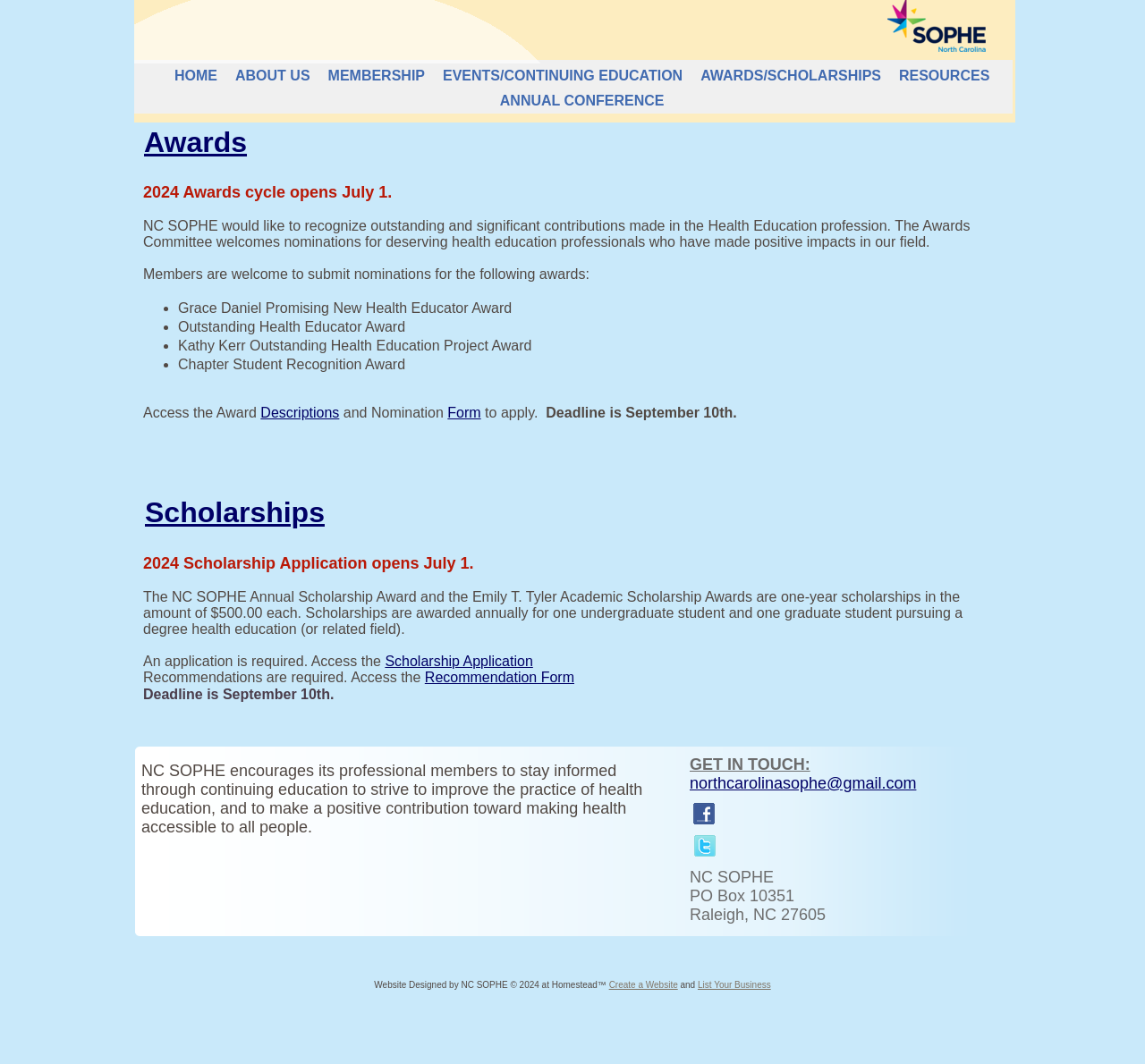Give an extensive and precise description of the webpage.

The webpage is about Awards and Scholarships provided by NC SOPHE. At the top, there is a navigation menu with seven items: HOME, ABOUT US, MEMBERSHIP, EVENTS/CONTINUING EDUCATION, AWARDS/SCHOLARSHIPS, and RESOURCES. Each item has an accompanying image.

Below the navigation menu, there is a section about the Annual Conference. 

The main content of the webpage is divided into two sections: Awards and Scholarships. The Awards section has a heading "Awards" and a subheading "2024 Awards cycle opens July 1." It explains that NC SOPHE recognizes outstanding contributions in the Health Education profession and welcomes nominations for deserving health education professionals. There are four awards listed: Grace Daniel Promising New Health Educator Award, Outstanding Health Educator Award, Kathy Kerr Outstanding Health Education Project Award, and Chapter Student Recognition Award. Each award has a brief description and a link to access the award descriptions and nomination form.

The Scholarships section has a heading "Scholarships" and a subheading "2024 Scholarship Application opens July 1." It explains that NC SOPHE offers two scholarships: the NC SOPHE Annual Scholarship Award and the Emily T. Tyler Academic Scholarship Awards. These scholarships are one-year awards of $500 each, given to one undergraduate and one graduate student pursuing a degree in health education or a related field. An application and recommendations are required, and the deadline is September 10th.

At the bottom of the webpage, there is a section with contact information, including an email address and a mention of NC SOPHE.